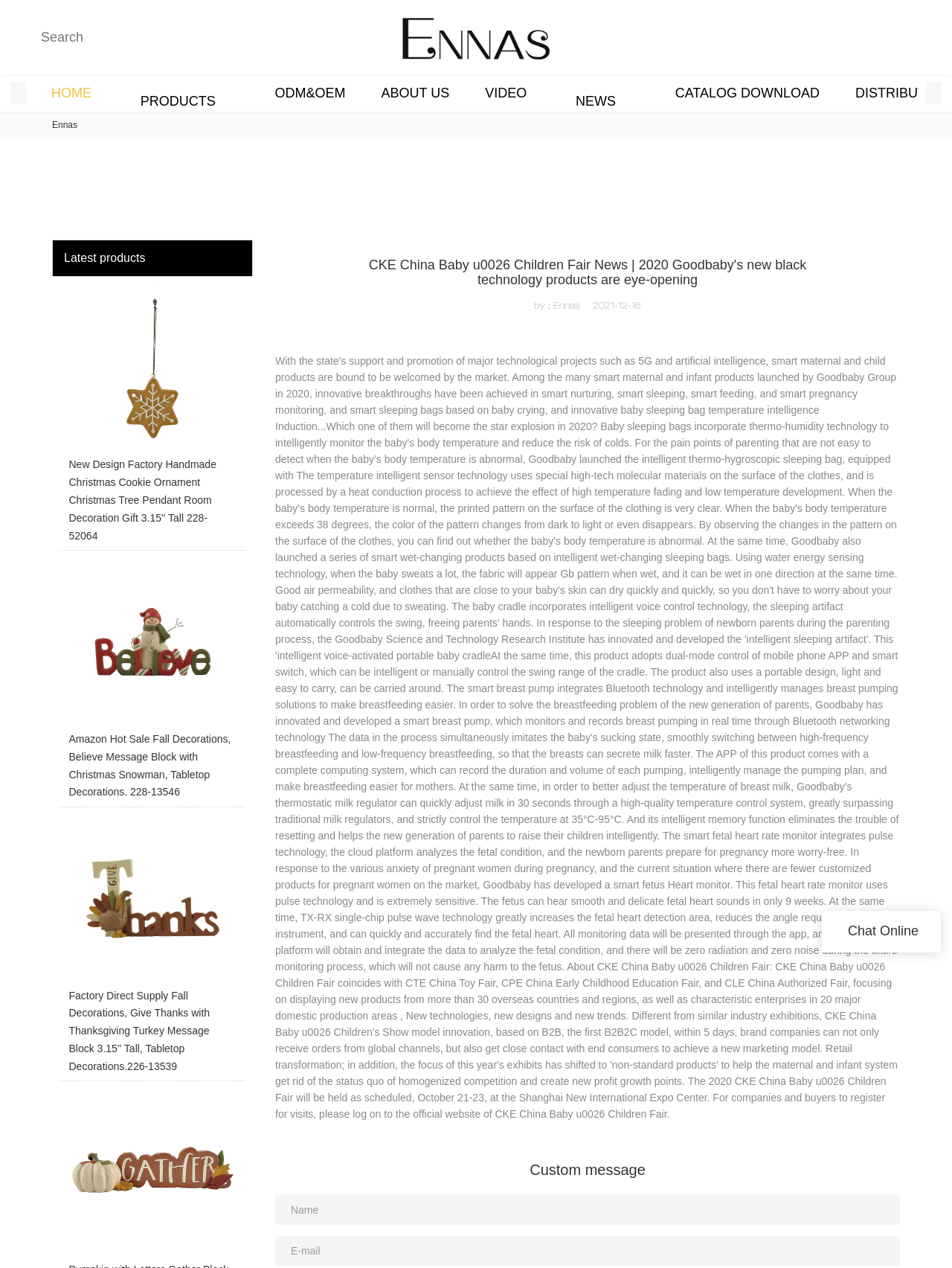Can you find the bounding box coordinates for the UI element given this description: "ABOUT US"? Provide the coordinates as four float numbers between 0 and 1: [left, top, right, bottom].

[0.354, 0.059, 0.463, 0.088]